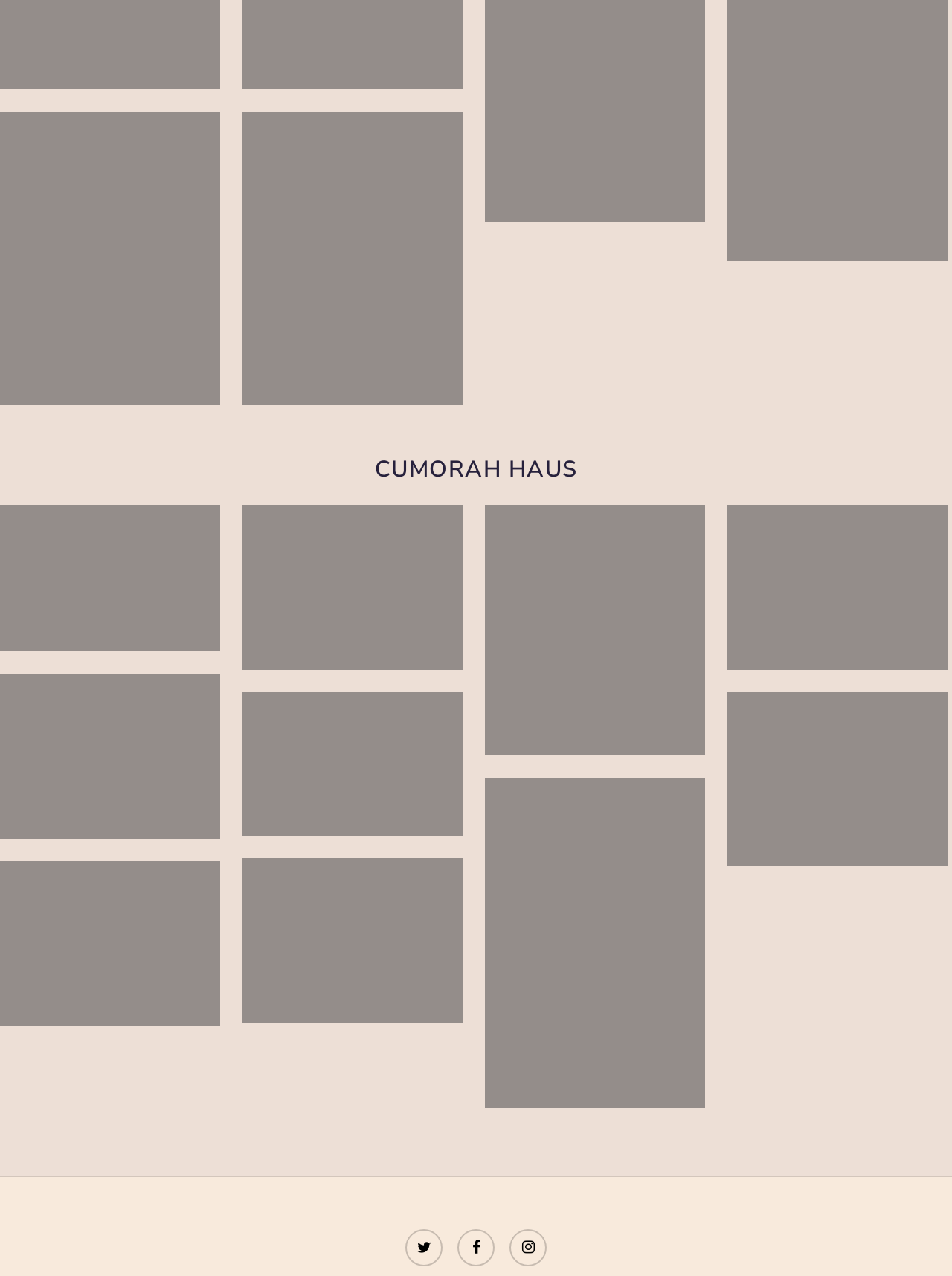How many images are on the webpage?
From the screenshot, provide a brief answer in one word or phrase.

15